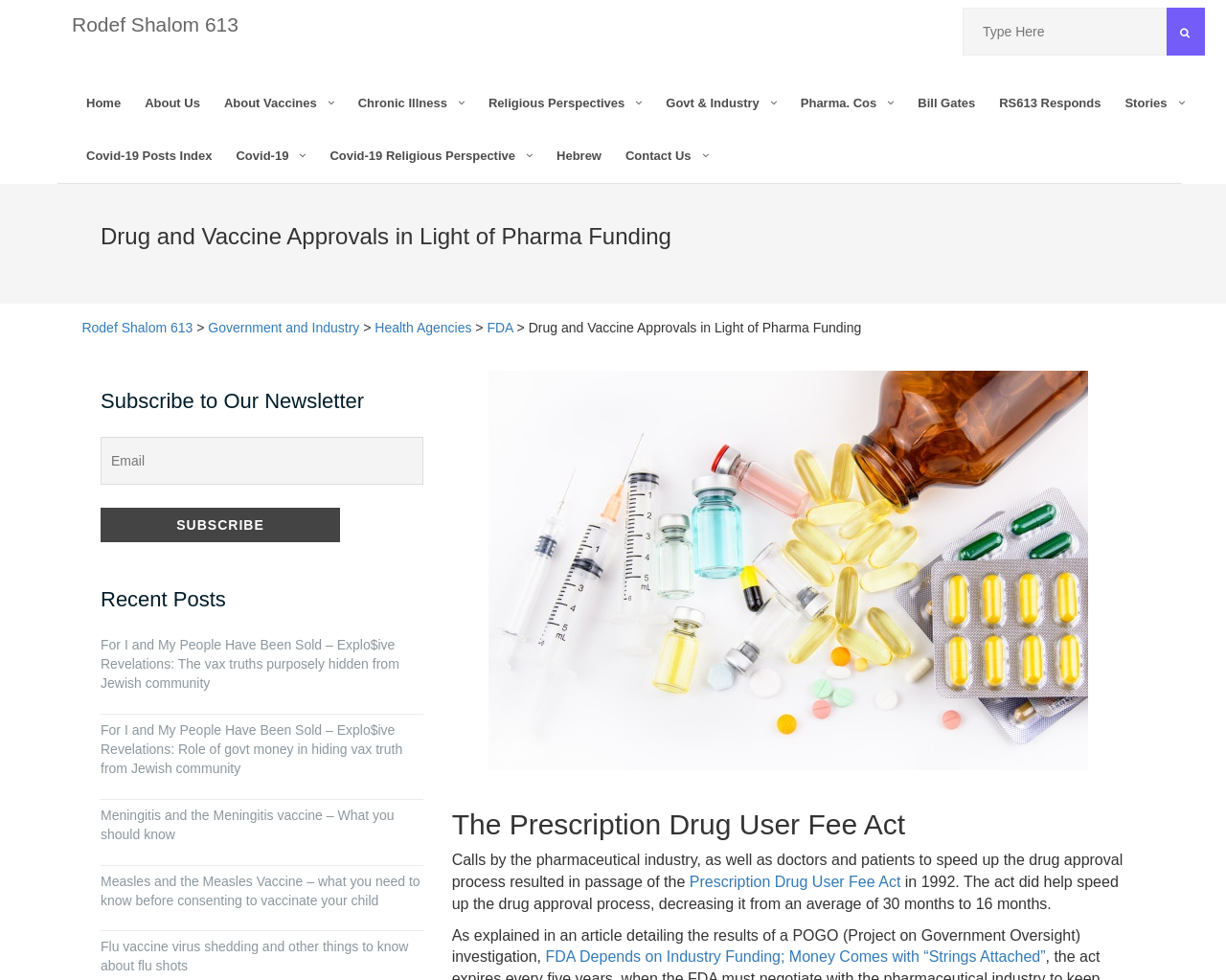What is the name of the organization?
Provide a detailed answer to the question using information from the image.

The name of the organization can be found in the top-left corner of the webpage, where it is written as 'Rodef Shalom 613' in a link format.